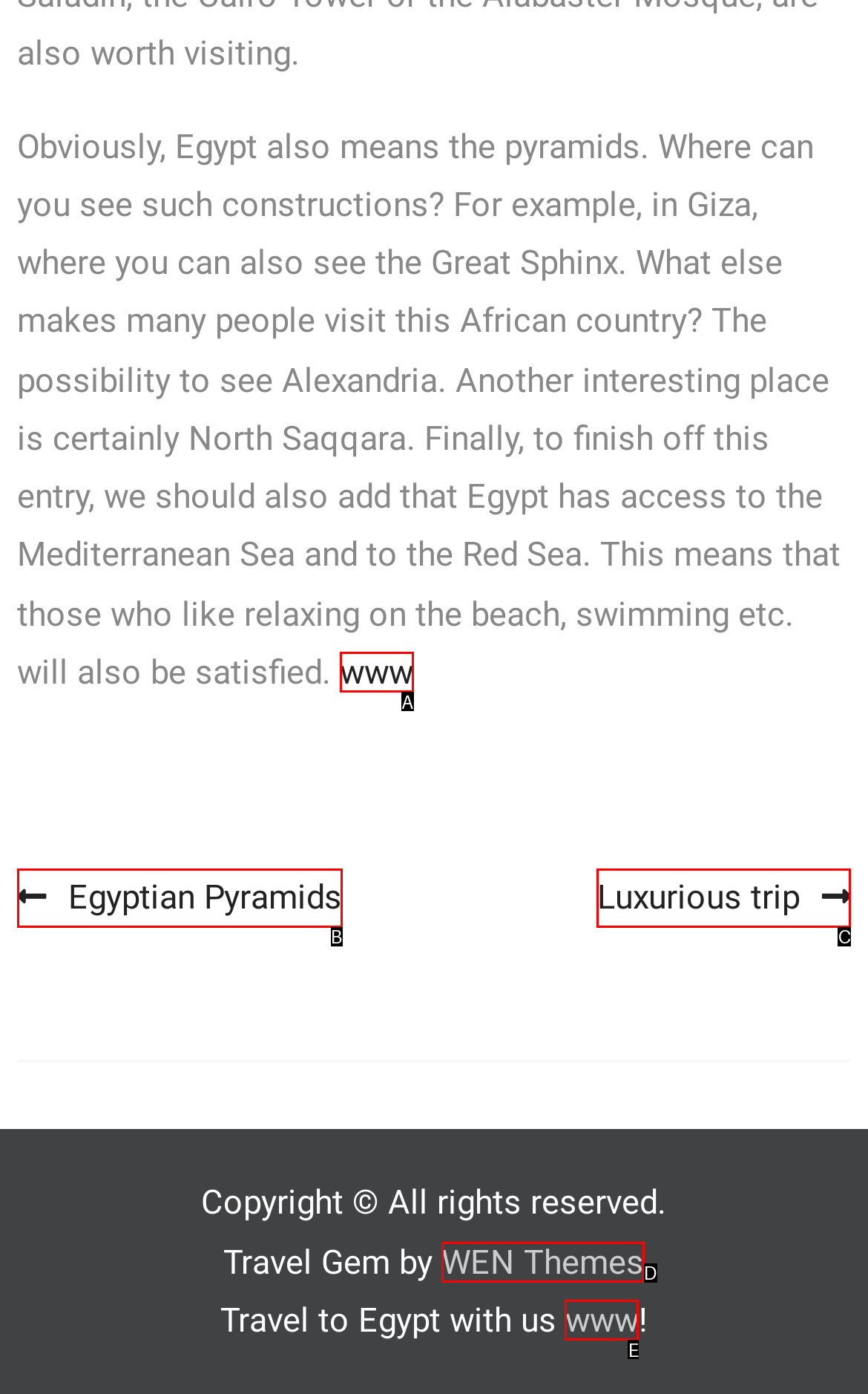From the given options, choose the HTML element that aligns with the description: Egyptian Pyramids. Respond with the letter of the selected element.

B